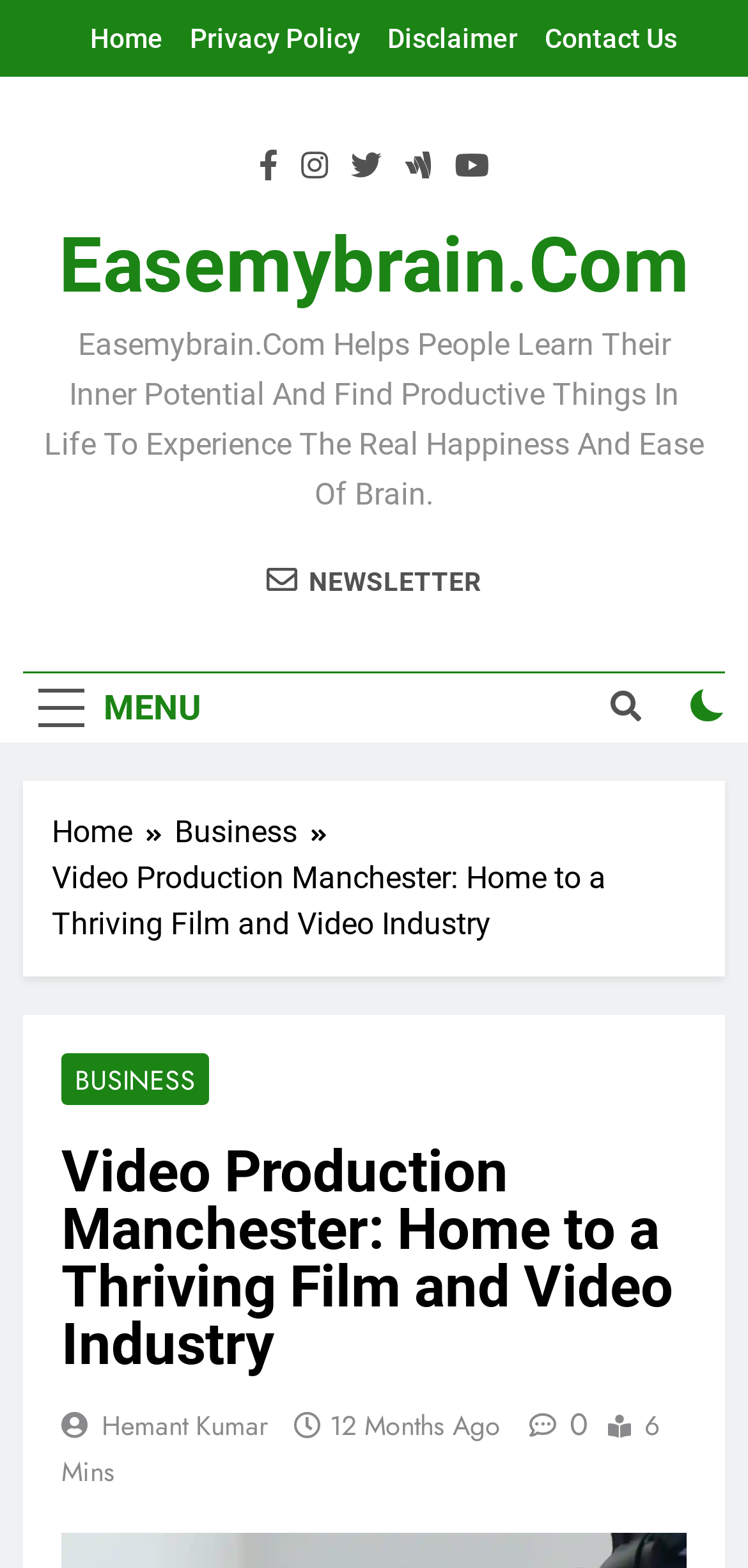Analyze the image and answer the question with as much detail as possible: 
What is the topic of the main article?

I determined the topic of the main article by reading the static text element 'Video Production Manchester: Home to a Thriving Film and Video Industry' which is located in the main content area of the webpage.